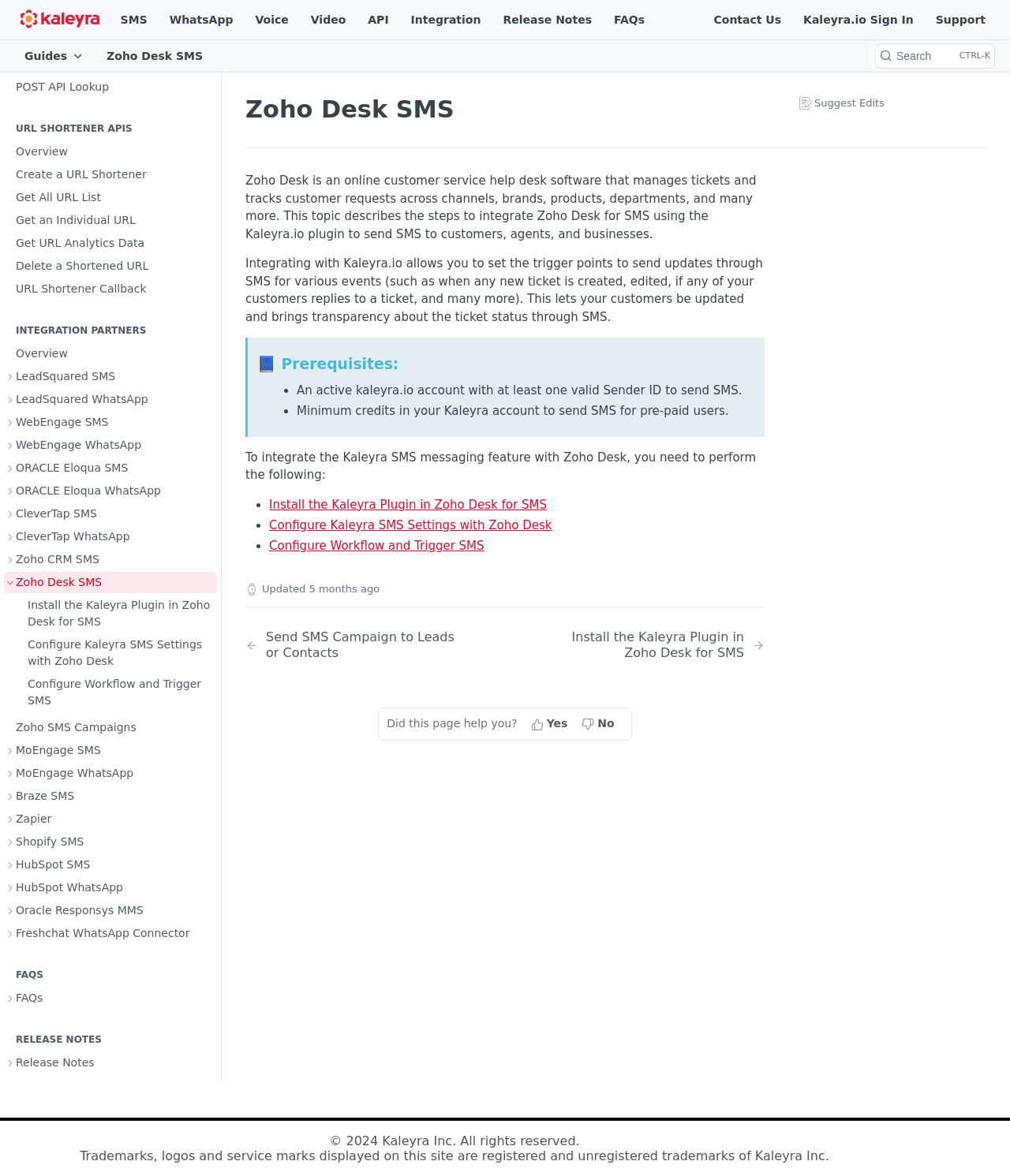Please identify the bounding box coordinates for the region that you need to click to follow this instruction: "Click on the 'Guides' button".

[0.016, 0.038, 0.092, 0.058]